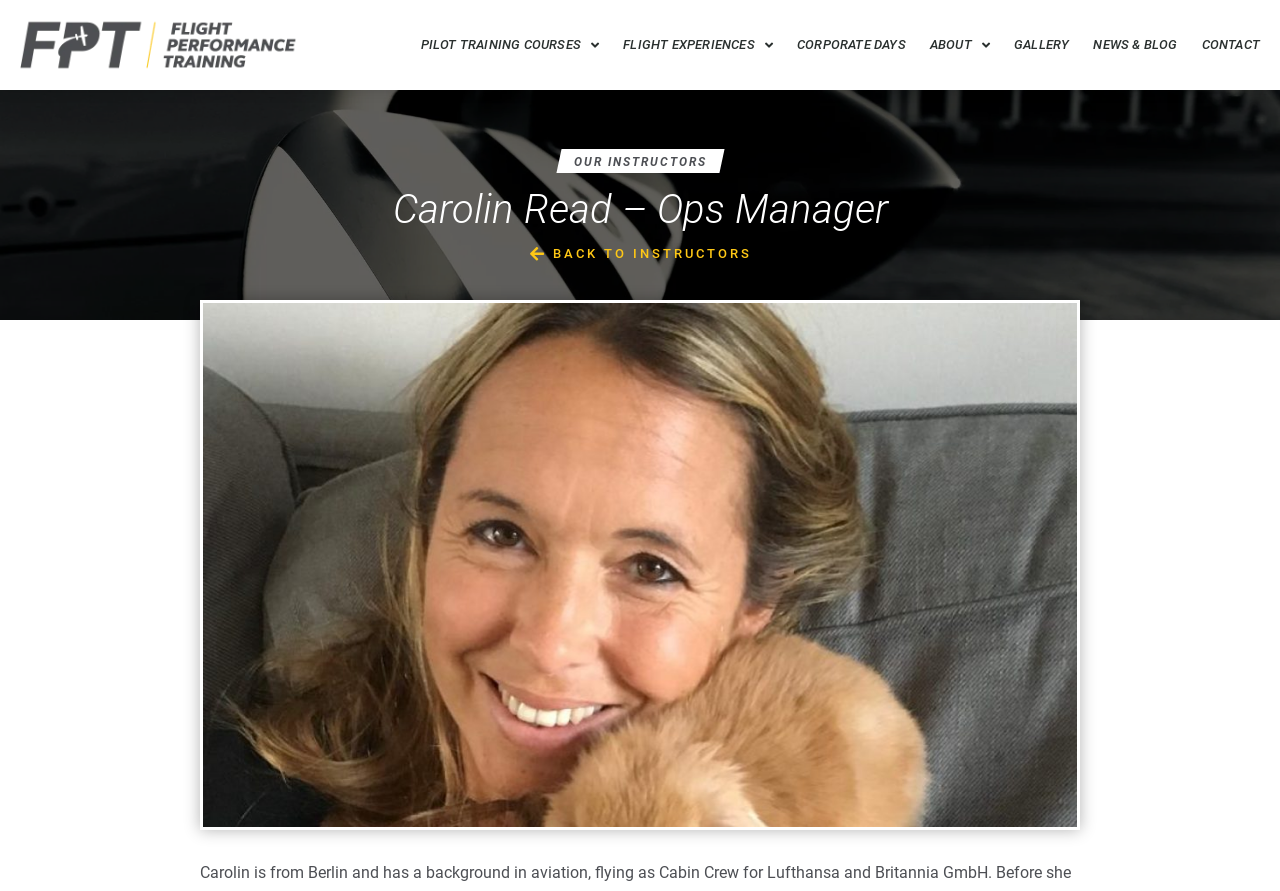Please identify the bounding box coordinates of the element that needs to be clicked to execute the following command: "Click on PILOT TRAINING COURSES". Provide the bounding box using four float numbers between 0 and 1, formatted as [left, top, right, bottom].

[0.329, 0.028, 0.468, 0.073]